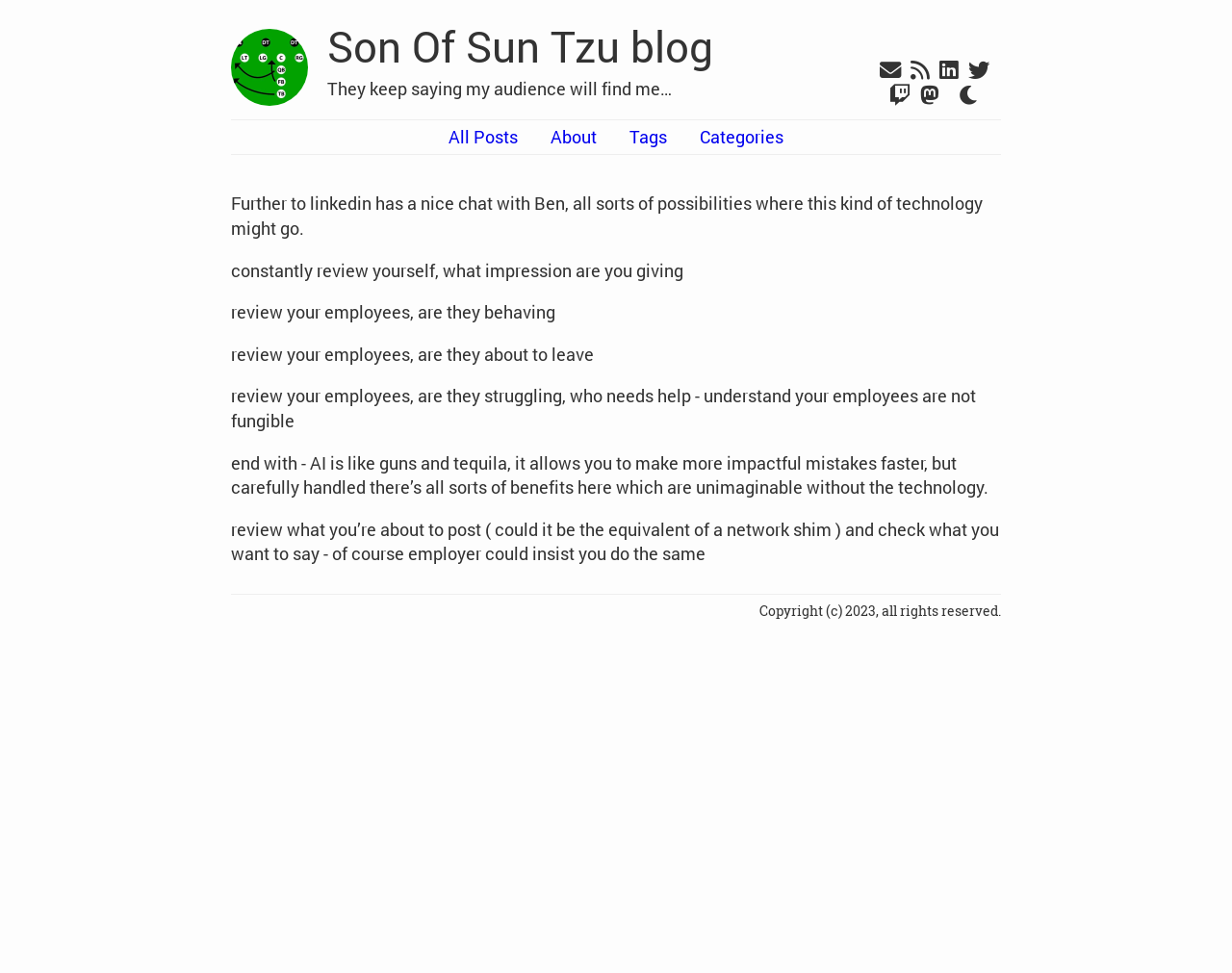What is the name of the blog?
Answer the question with a single word or phrase derived from the image.

Son Of Sun Tzu blog